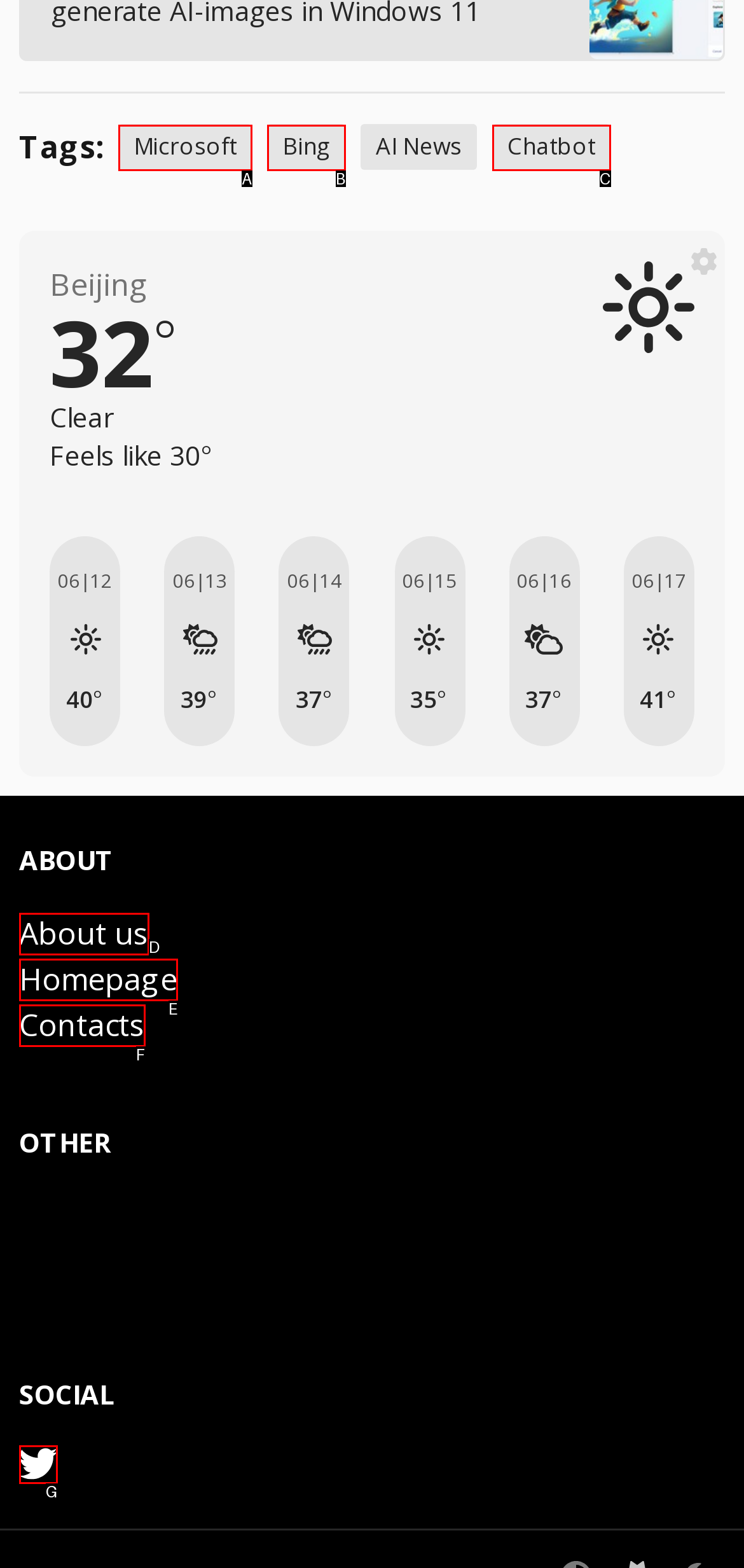Identify the option that corresponds to the description: parent_node: APPLY NOW 
Provide the letter of the matching option from the available choices directly.

None